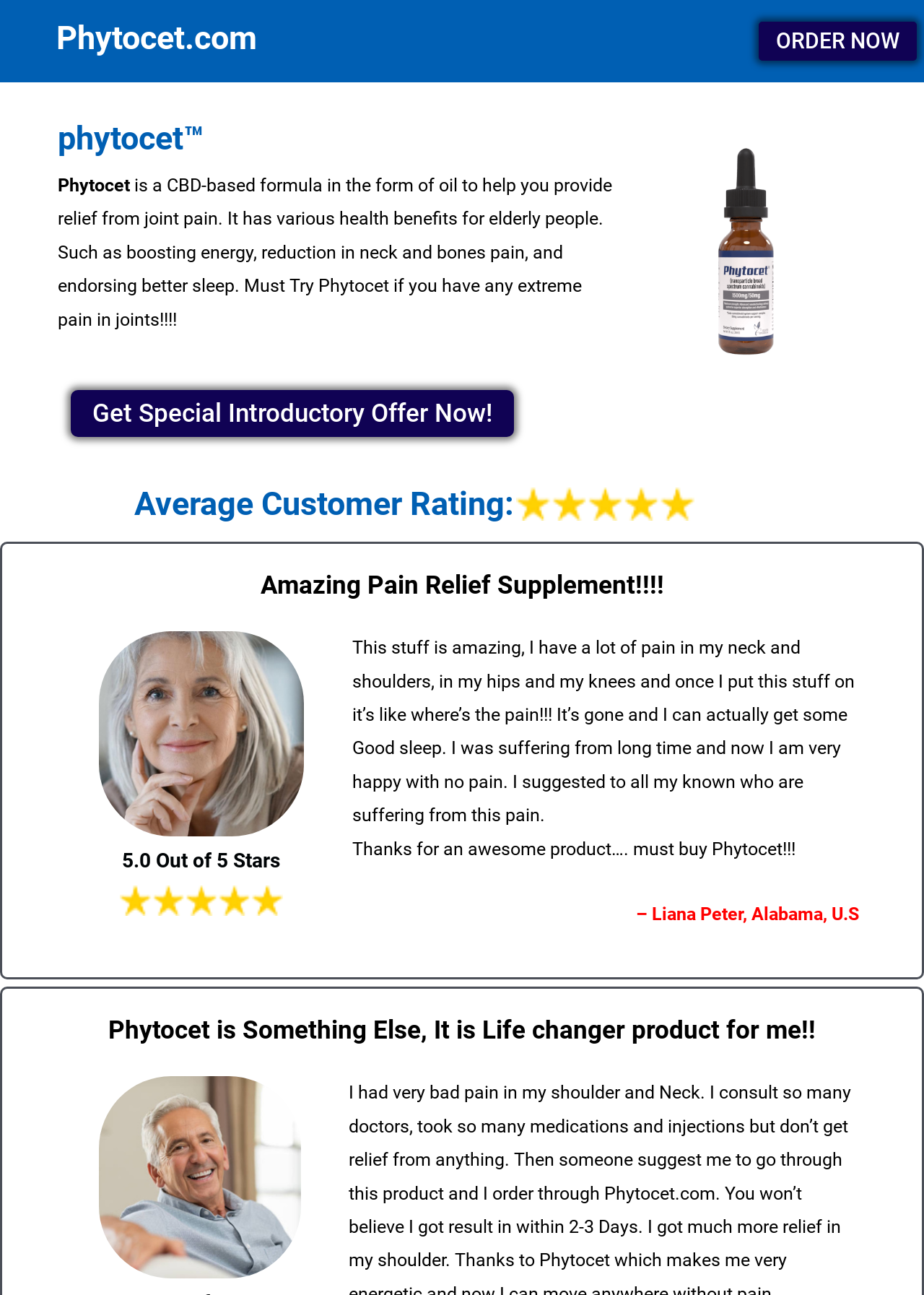What is the rating of the product?
Use the screenshot to answer the question with a single word or phrase.

5.0 Out of 5 Stars